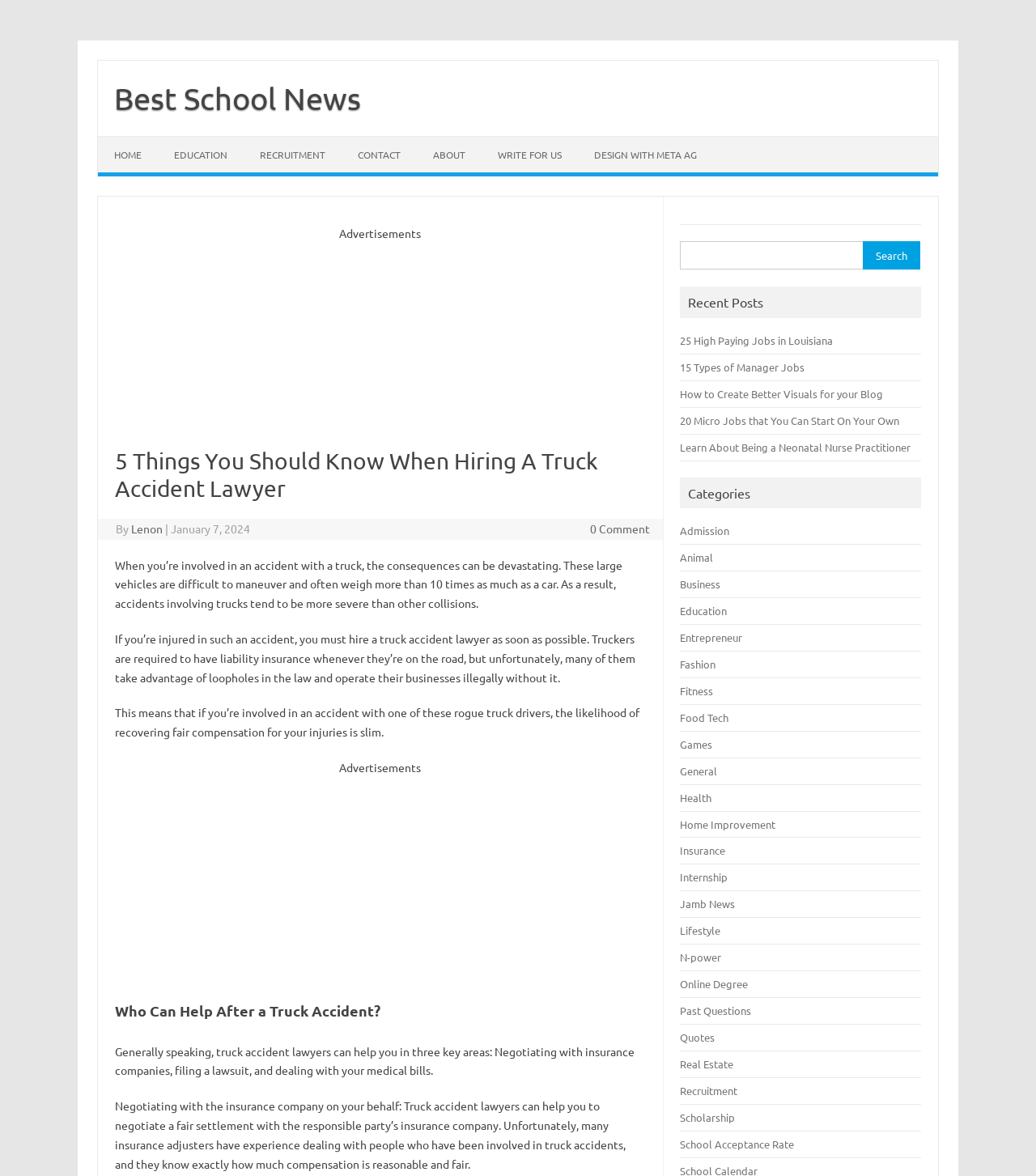Based on what you see in the screenshot, provide a thorough answer to this question: What type of accident is being discussed?

The webpage is discussing truck accidents, as evident from the text 'When you’re involved in an accident with a truck, the consequences can be devastating.' and 'If you’re injured in such an accident, you must hire a truck accident lawyer as soon as possible.'